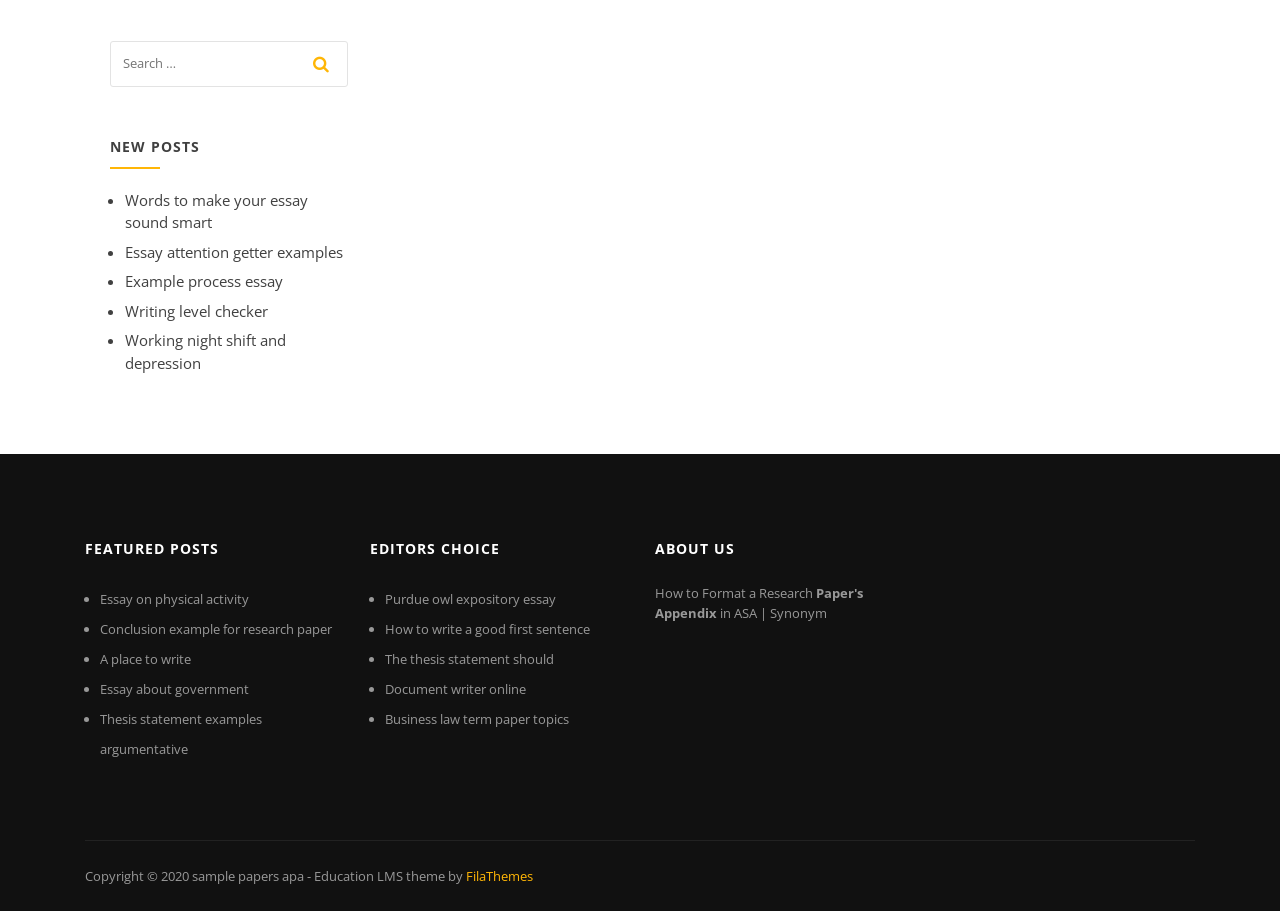Please identify the coordinates of the bounding box for the clickable region that will accomplish this instruction: "learn about 'How to Format a Research'".

[0.512, 0.641, 0.638, 0.661]